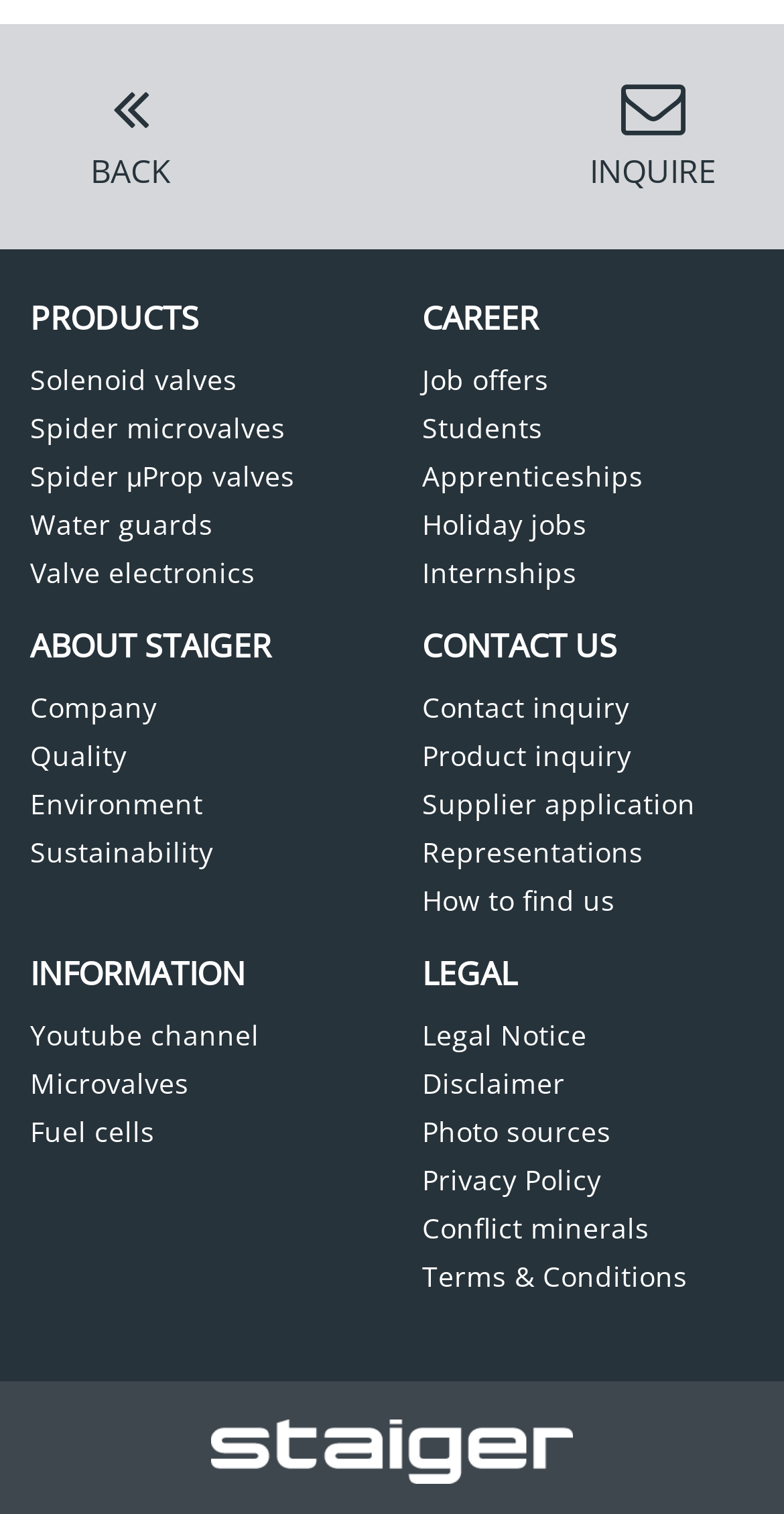Pinpoint the bounding box coordinates of the element you need to click to execute the following instruction: "Learn about Company". The bounding box should be represented by four float numbers between 0 and 1, in the format [left, top, right, bottom].

[0.038, 0.454, 0.2, 0.48]